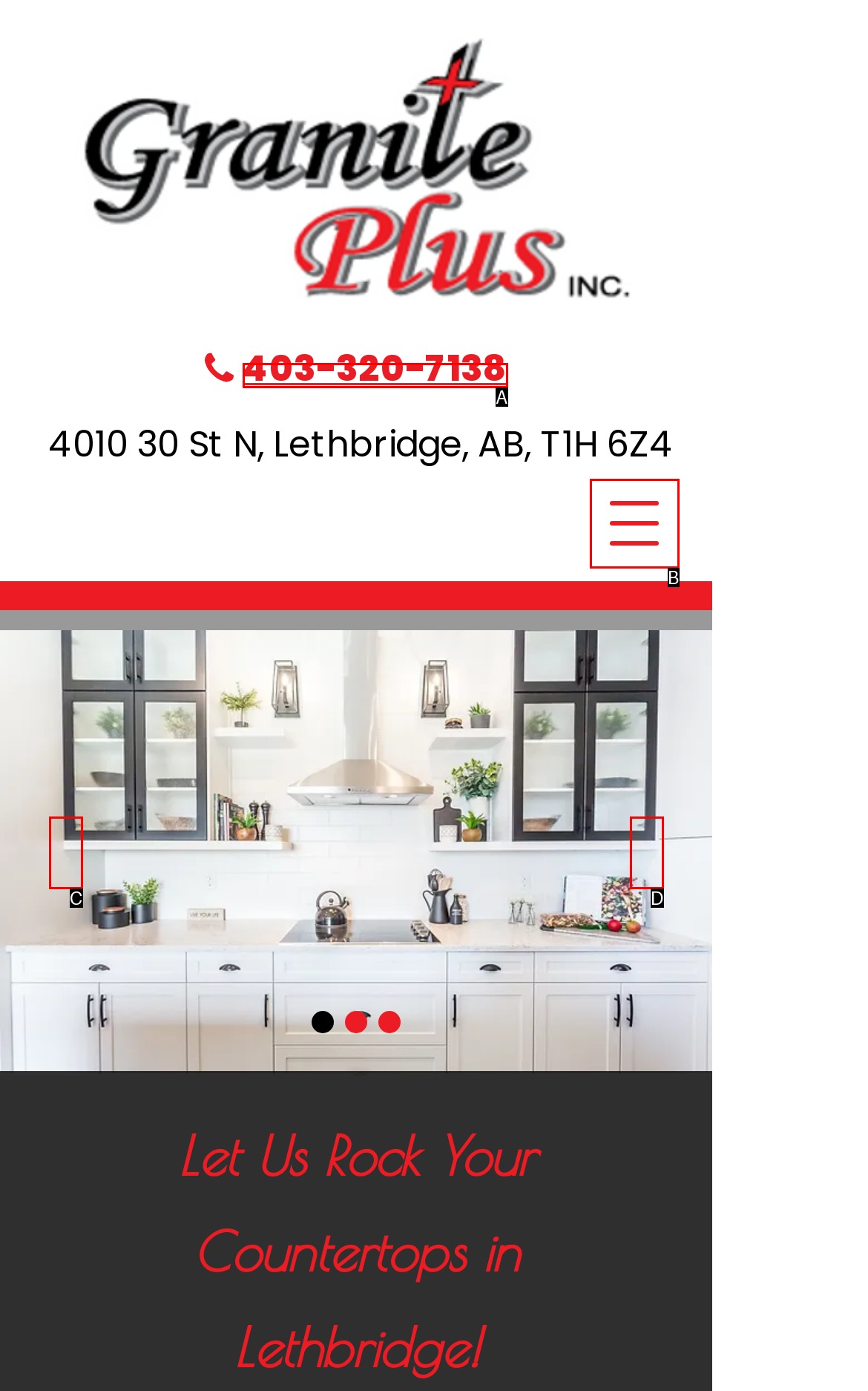Which HTML element matches the description: parent_node: 403-320-7138 aria-label="Open navigation menu" the best? Answer directly with the letter of the chosen option.

B